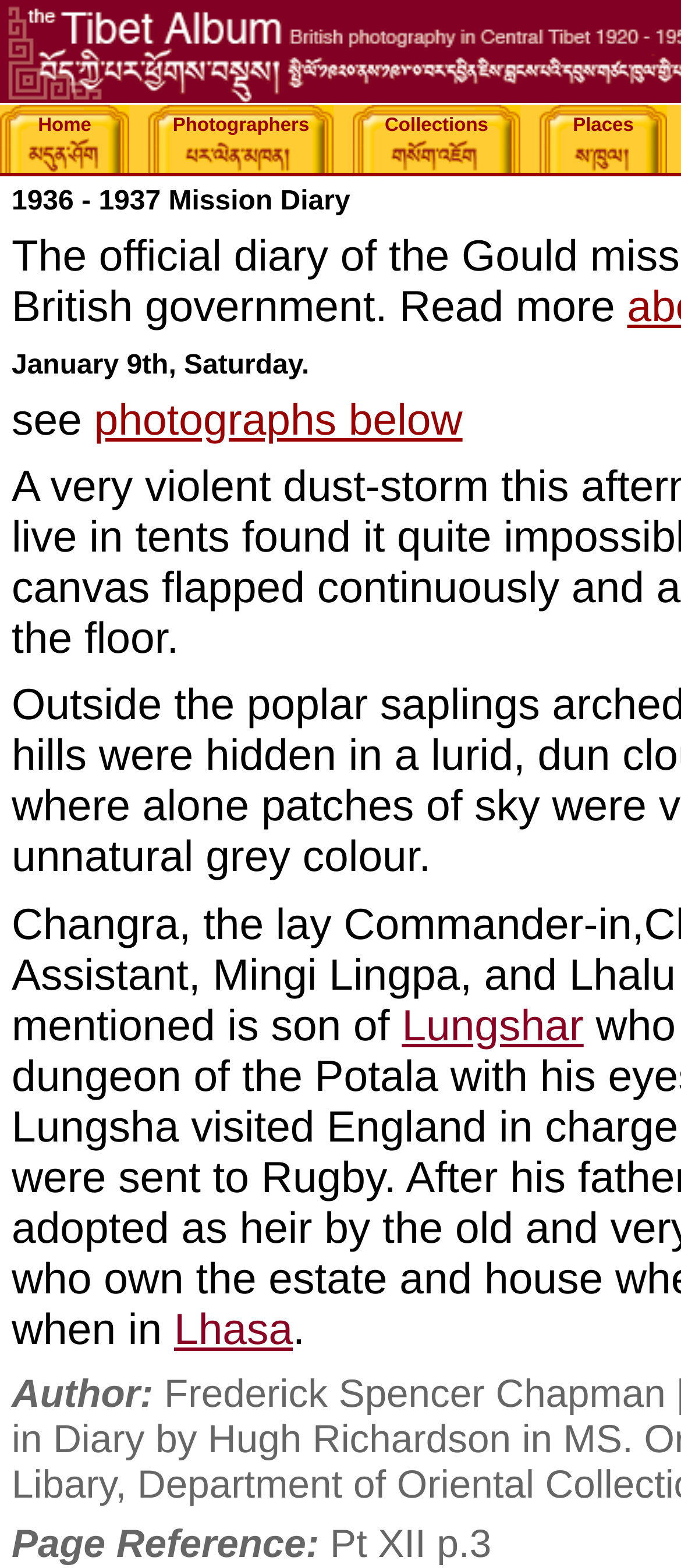What is the page reference of this diary?
Using the information from the image, answer the question thoroughly.

The page reference is mentioned at the bottom of the webpage, which is 'Pt XII p.3', indicating that this diary entry is from Part XII, page 3.